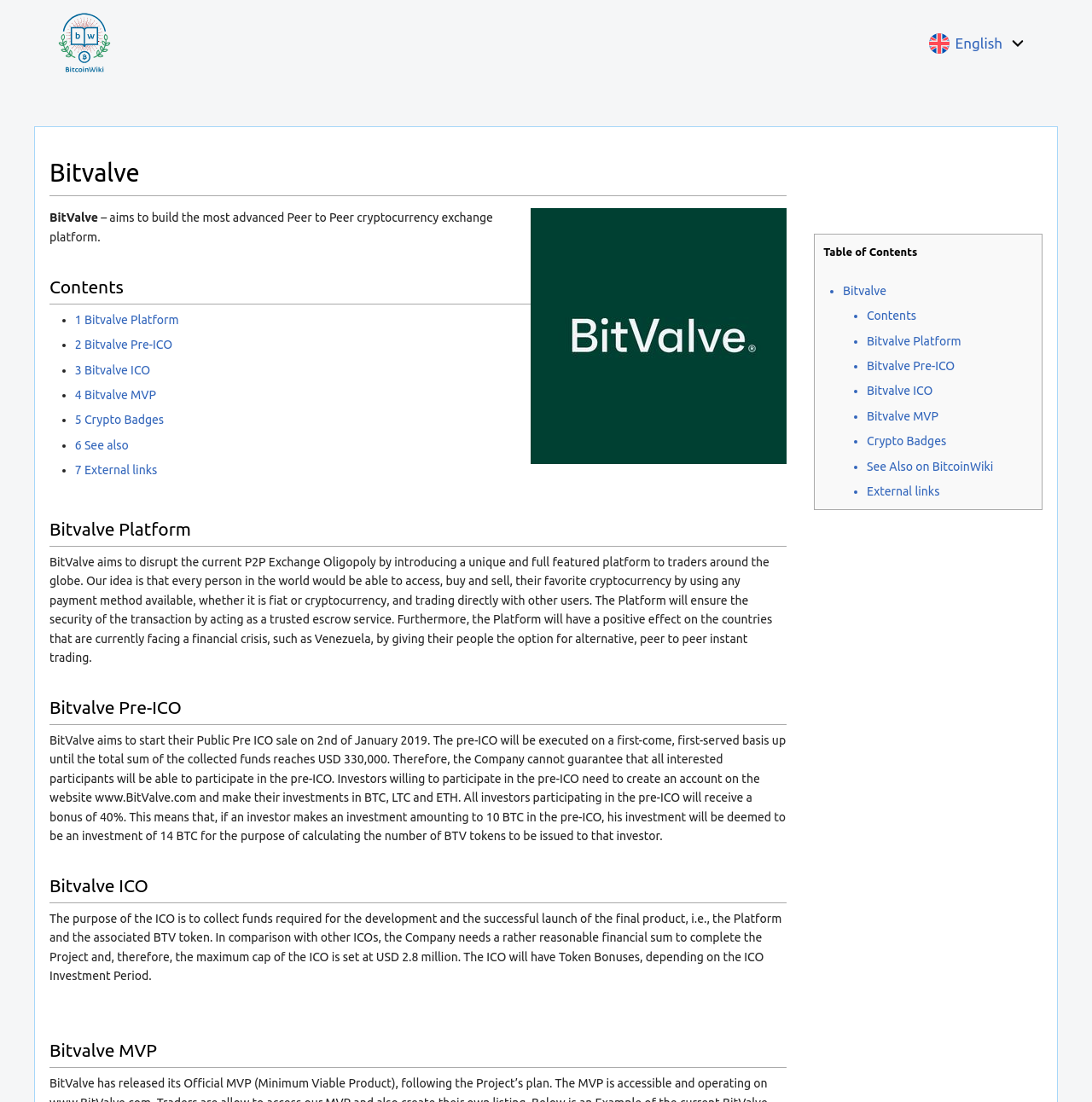Please identify the coordinates of the bounding box for the clickable region that will accomplish this instruction: "Click the 'Table of Contents' navigation".

[0.754, 0.221, 0.946, 0.455]